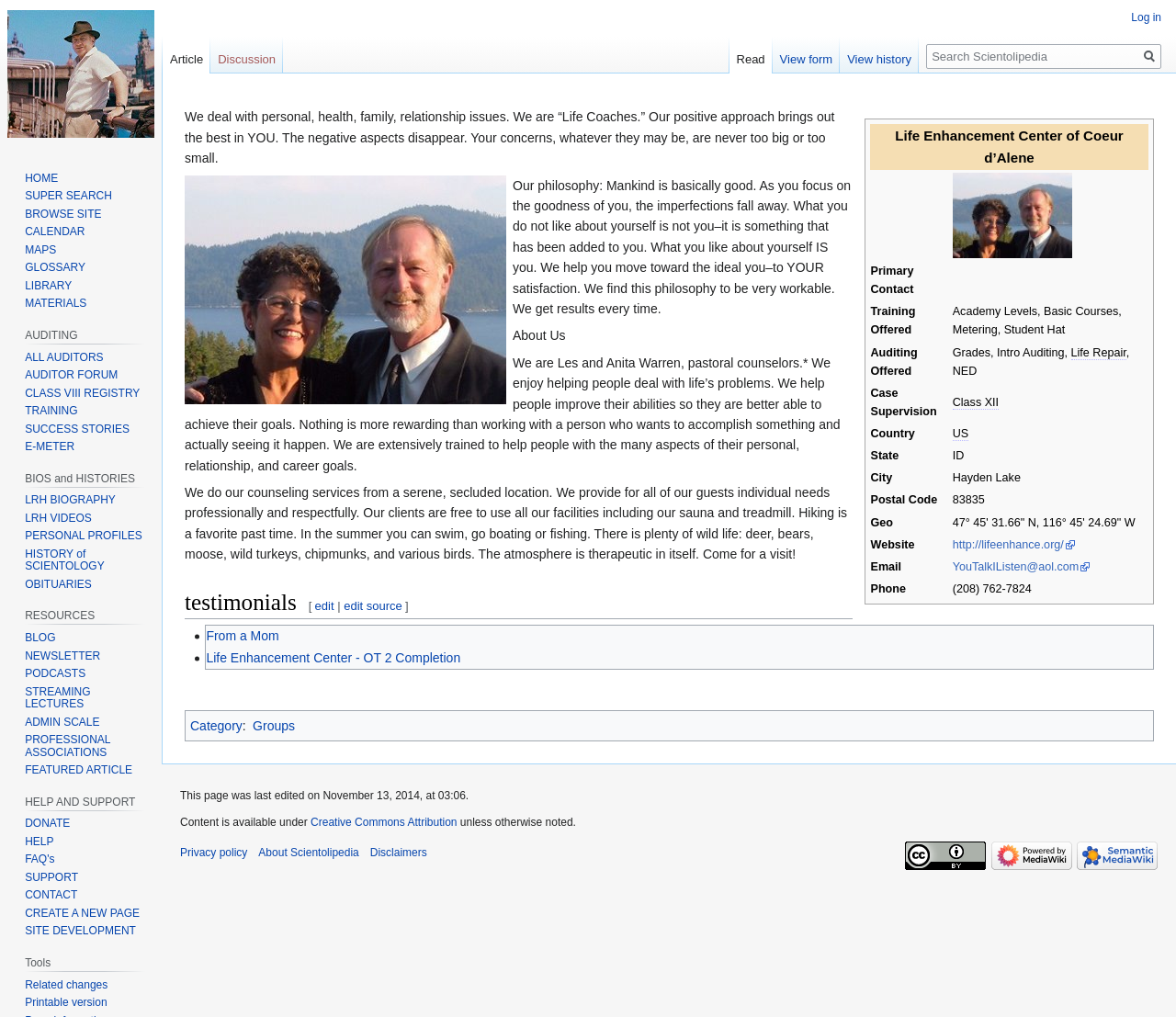What is the philosophy of the center?
Look at the screenshot and provide an in-depth answer.

The philosophy of the center can be found in the static text that states 'Our philosophy: Mankind is basically good. As you focus on the goodness of you, the imperfections fall away. What you do not like about yourself is not you–it is something that has been added to you. What you like about yourself IS you.'.